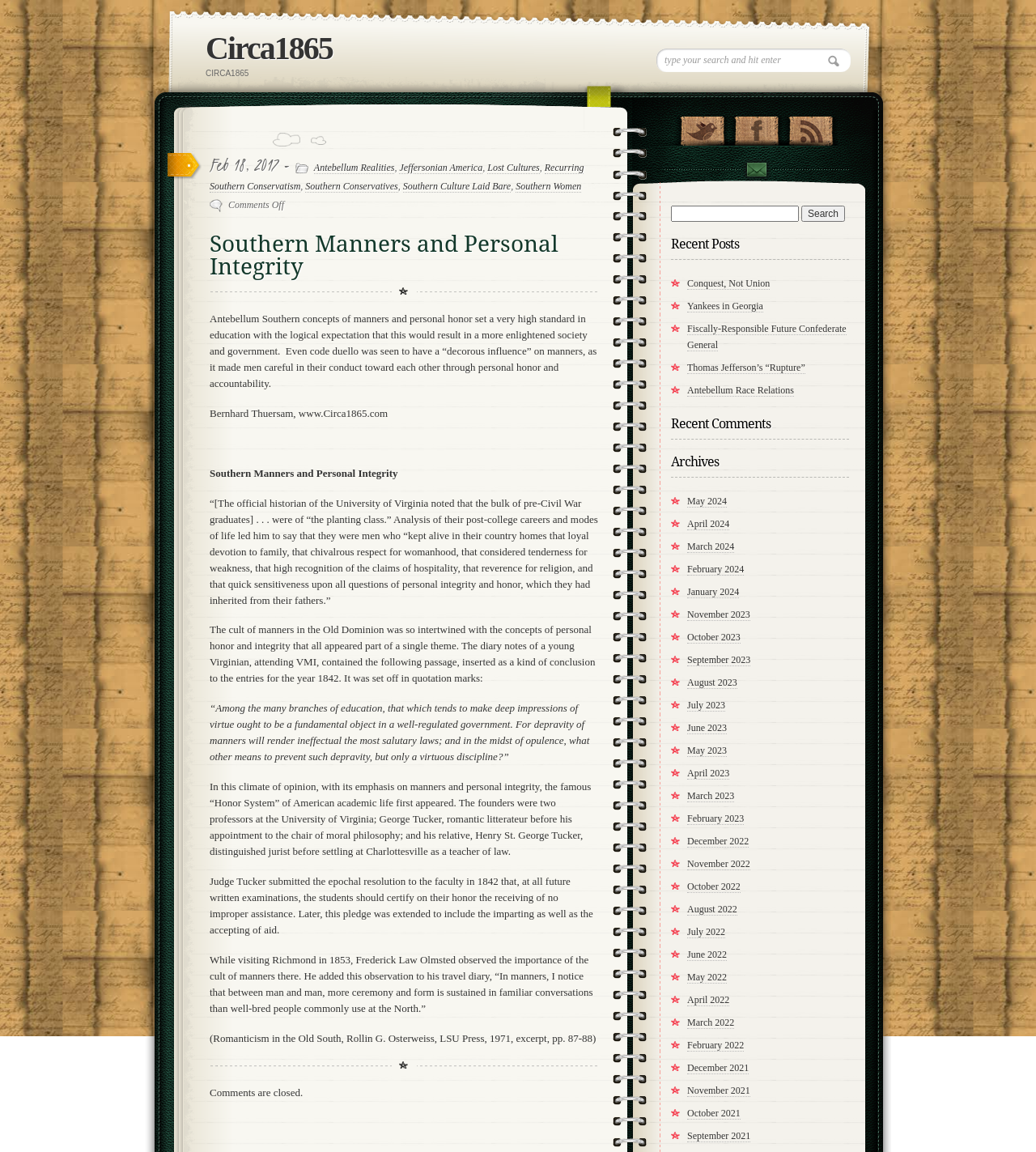Provide a brief response using a word or short phrase to this question:
What is the name of the website?

Circa1865